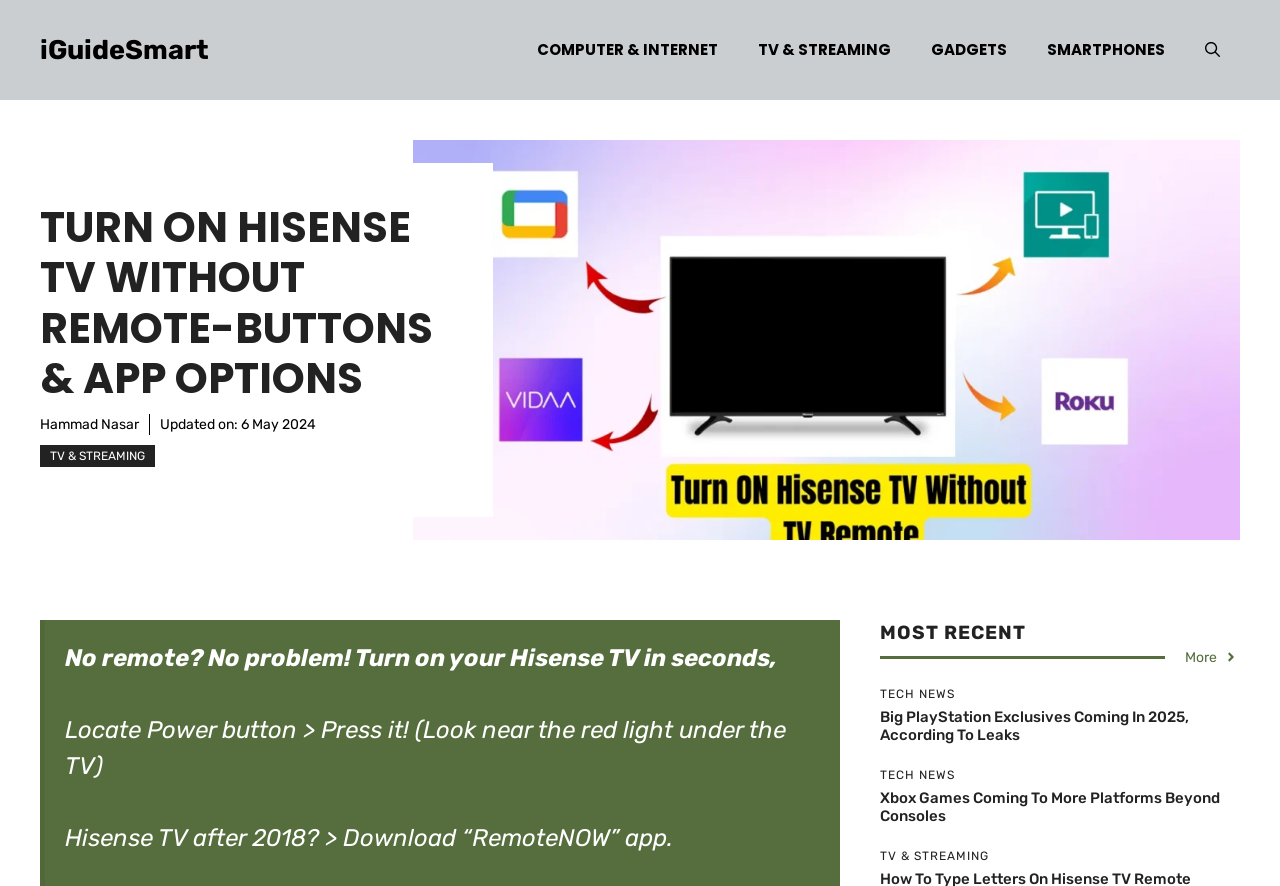Determine the coordinates of the bounding box for the clickable area needed to execute this instruction: "View more tech news".

[0.926, 0.73, 0.967, 0.753]